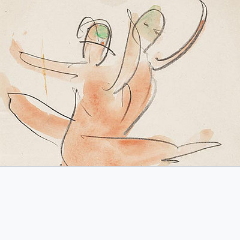What is the style of the dancers' figures?
Utilize the information in the image to give a detailed answer to the question.

The caption describes the dancers as having elongated figures, which suggests that their bodies are depicted in a stretched or lengthened manner, adding to the overall sense of fluid motion and energy.